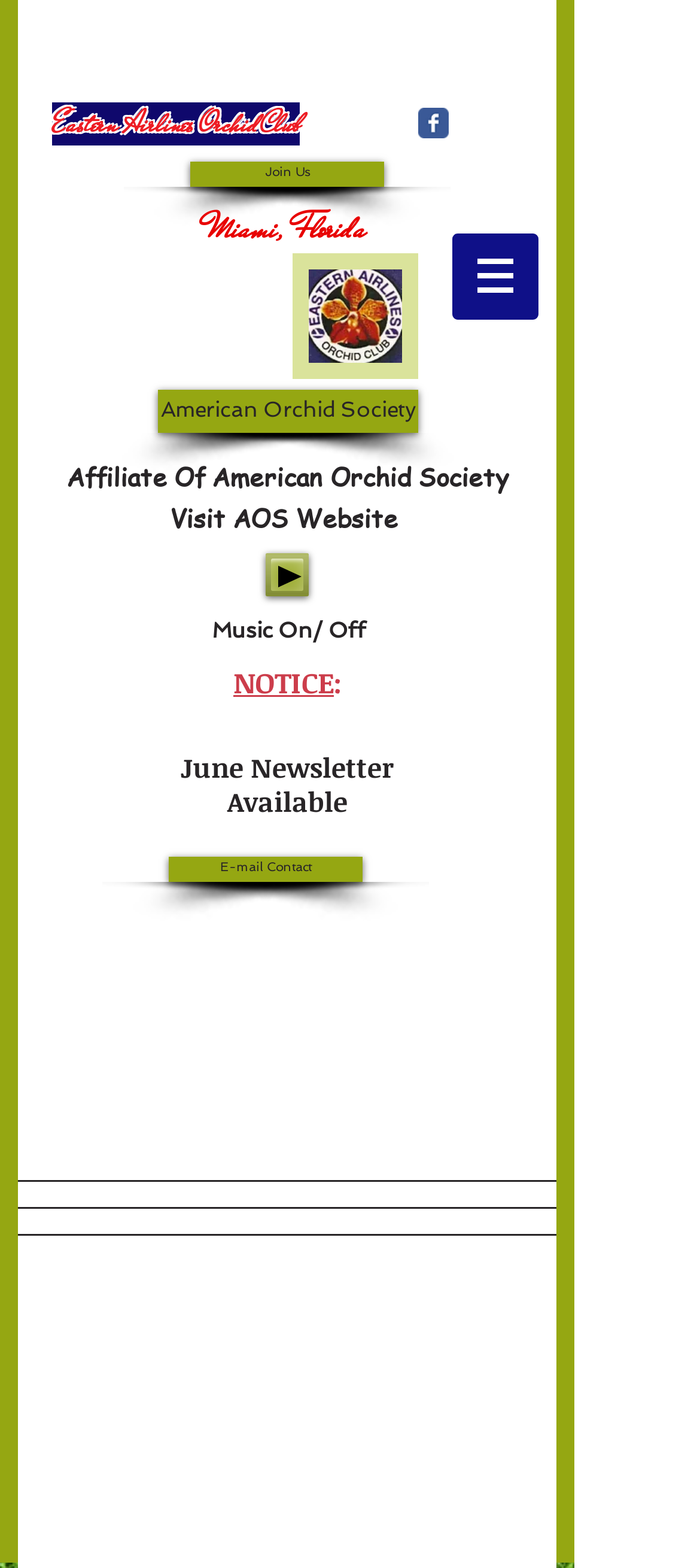Locate the heading on the webpage and return its text.

Eastern Airlines Orchid Club